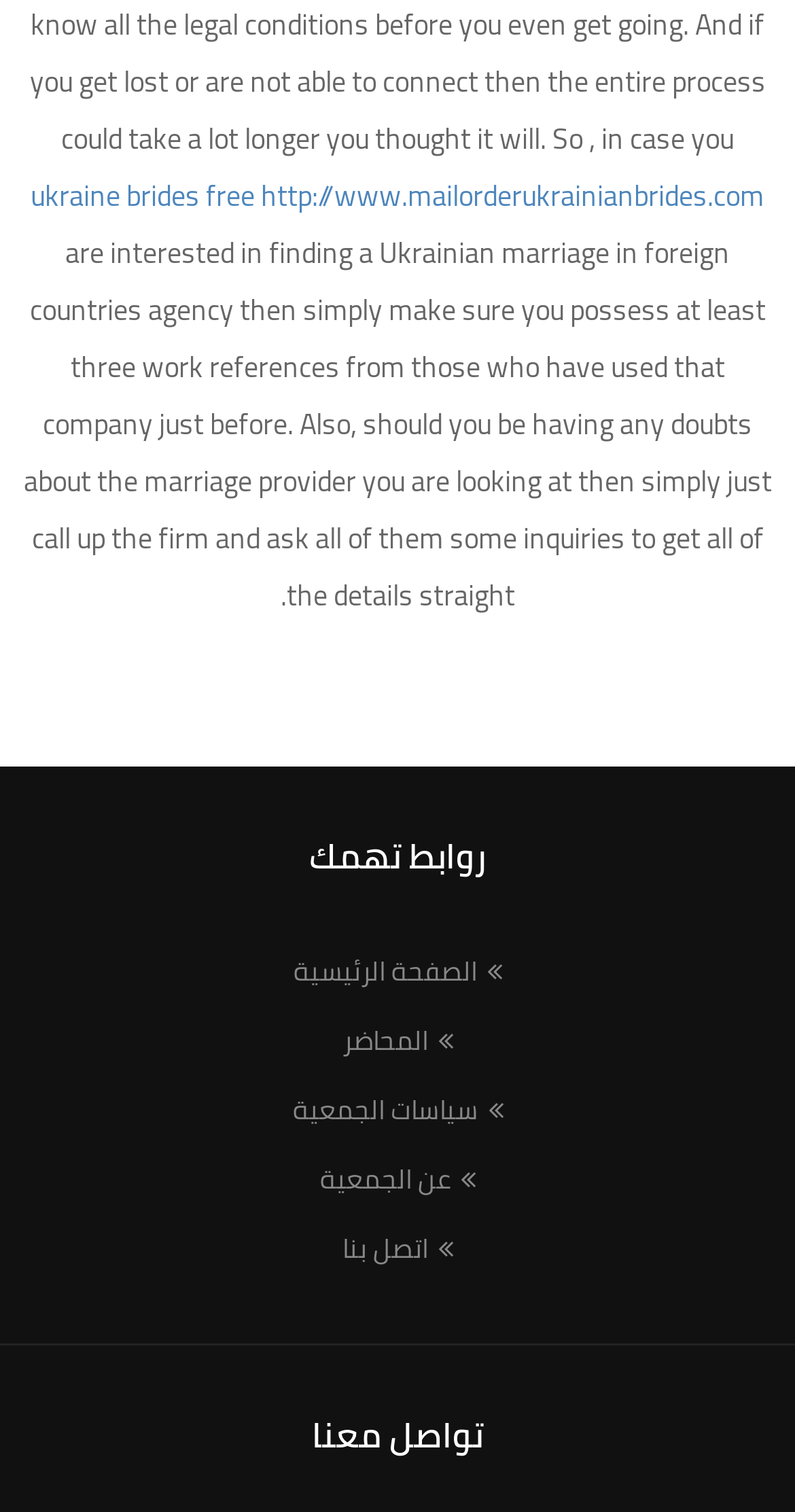What is the purpose of the text about Ukrainian marriage?
Refer to the image and give a detailed answer to the query.

The text about Ukrainian marriage provides advice to those who are interested in finding a Ukrainian marriage in foreign countries, suggesting that they should possess at least three work references from those who have used the company before and ask questions to get all the details straight.